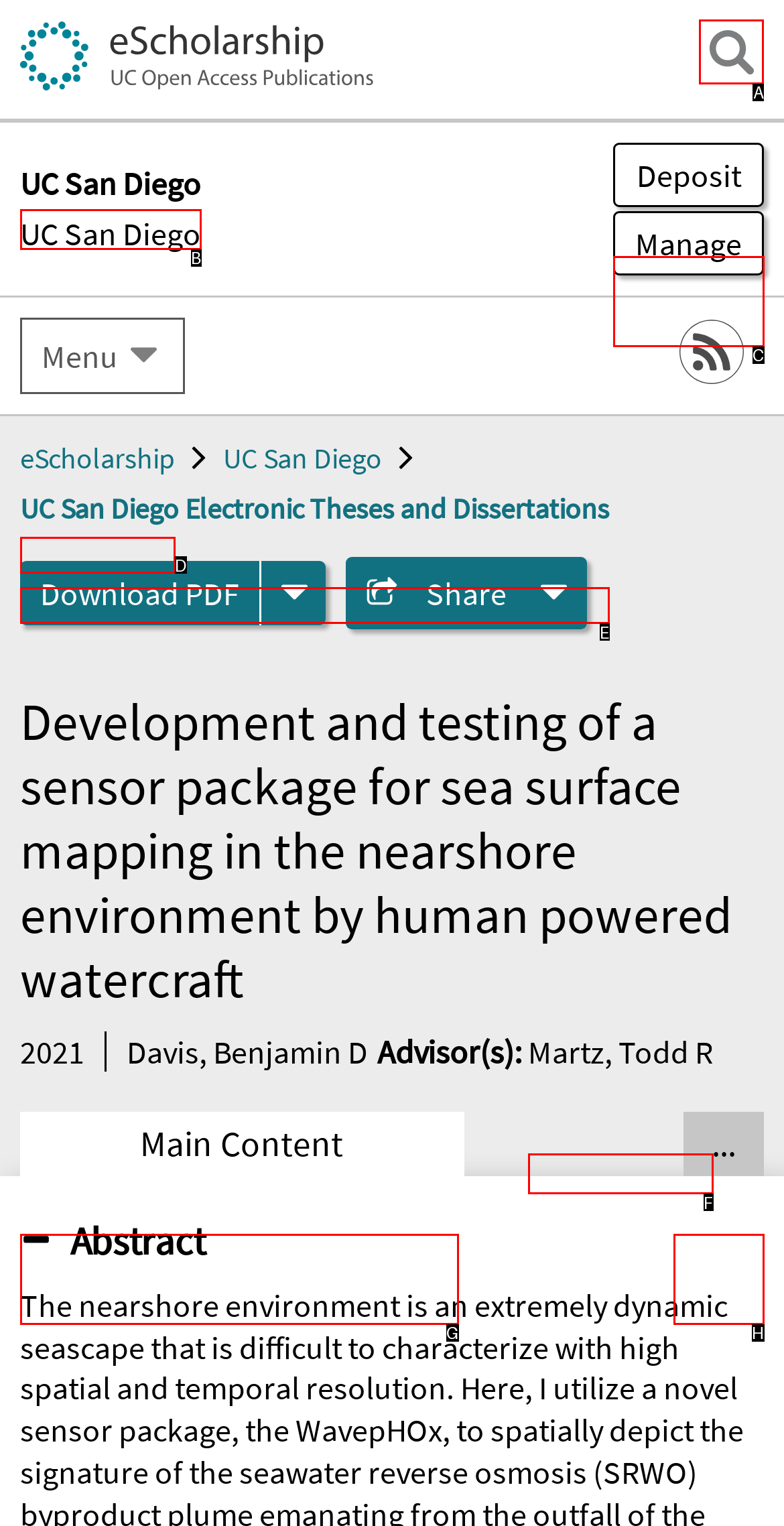Select the appropriate letter to fulfill the given instruction: Open search field
Provide the letter of the correct option directly.

A